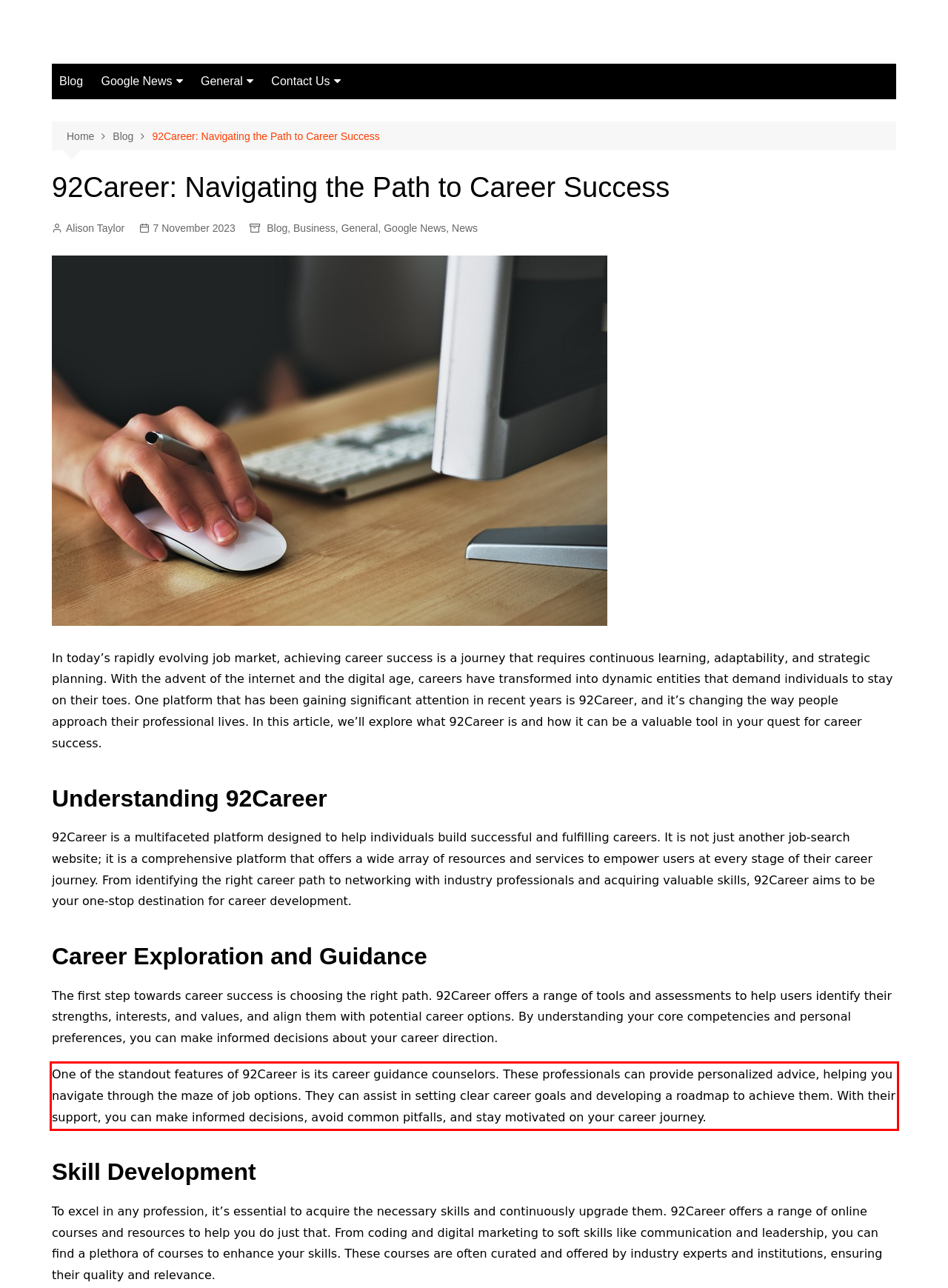You have a screenshot of a webpage, and there is a red bounding box around a UI element. Utilize OCR to extract the text within this red bounding box.

One of the standout features of 92Career is its career guidance counselors. These professionals can provide personalized advice, helping you navigate through the maze of job options. They can assist in setting clear career goals and developing a roadmap to achieve them. With their support, you can make informed decisions, avoid common pitfalls, and stay motivated on your career journey.